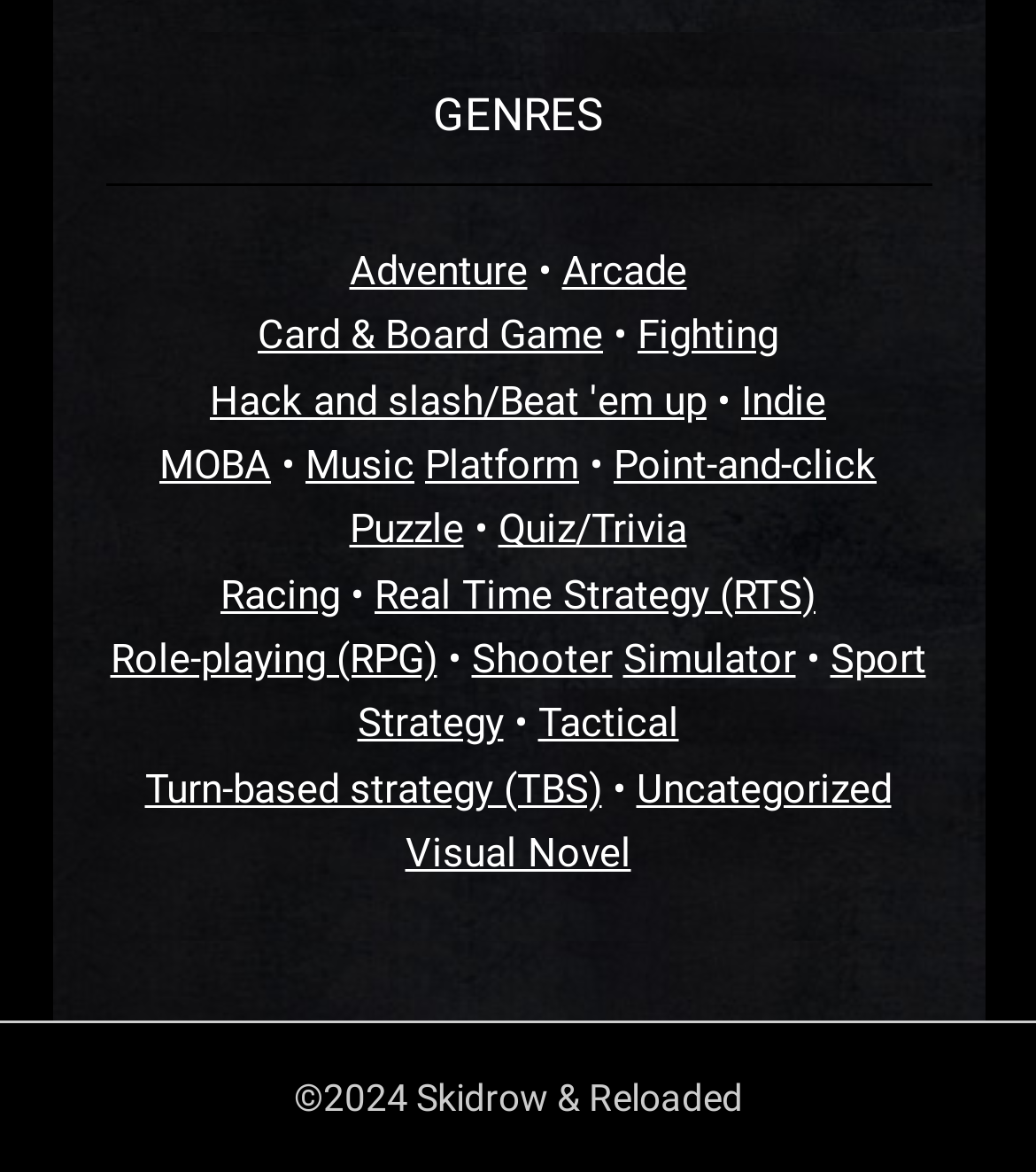Find the bounding box coordinates of the area that needs to be clicked in order to achieve the following instruction: "Browse Visual Novel". The coordinates should be specified as four float numbers between 0 and 1, i.e., [left, top, right, bottom].

[0.391, 0.708, 0.609, 0.749]